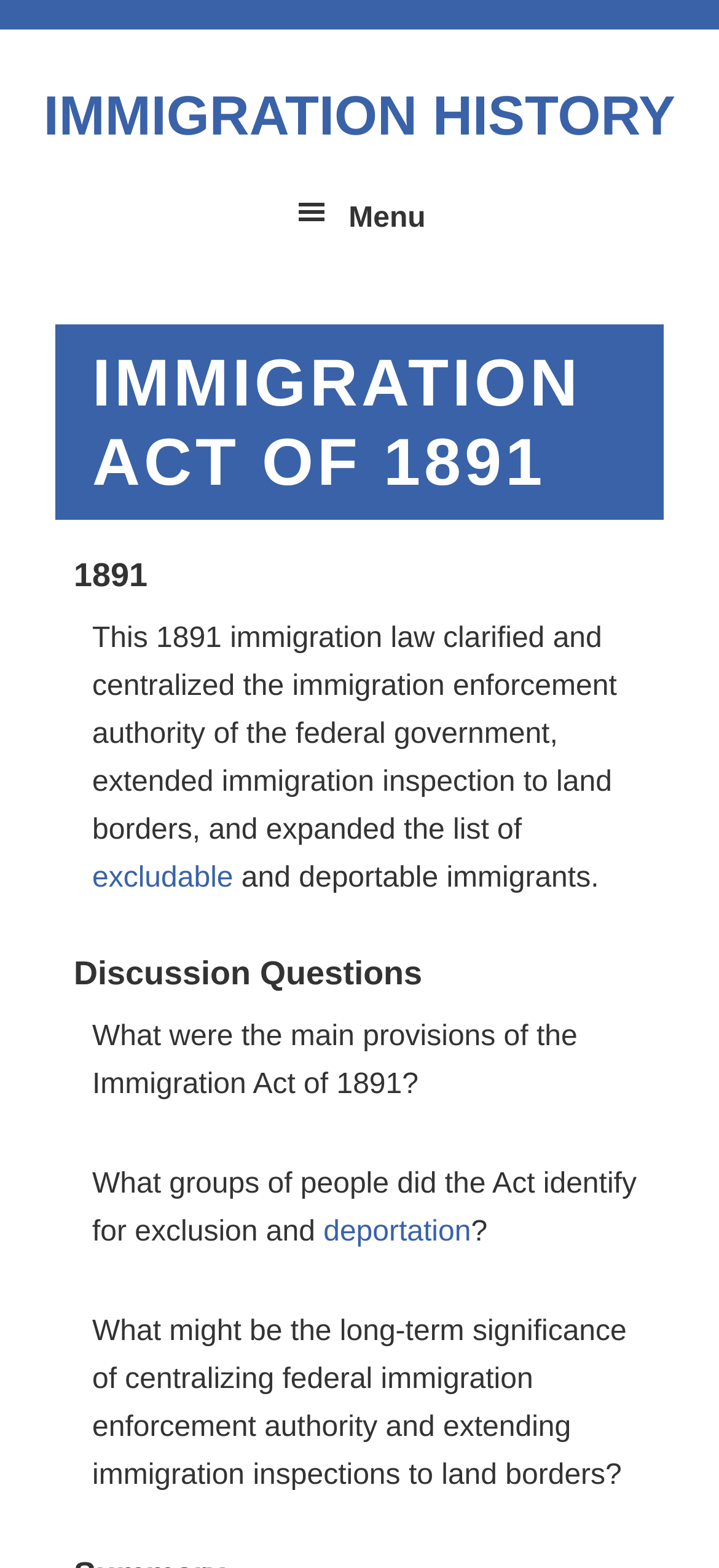Extract the main heading text from the webpage.

IMMIGRATION ACT OF 1891